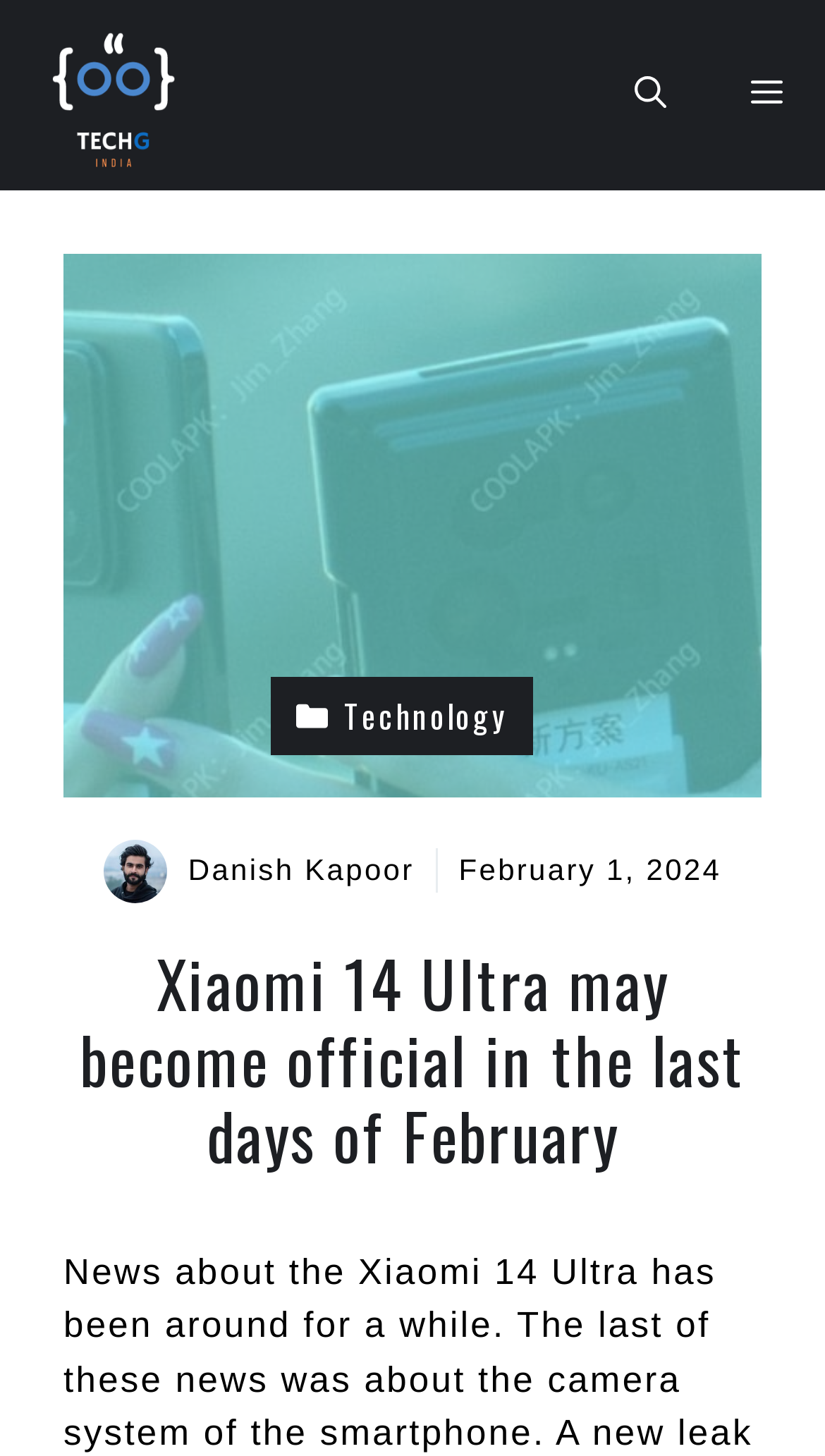Using the image as a reference, answer the following question in as much detail as possible:
What is the name of the website?

I found the name of the website by looking at the top-left corner of the webpage, where I saw a link and an image with the text 'TechGIndia'.